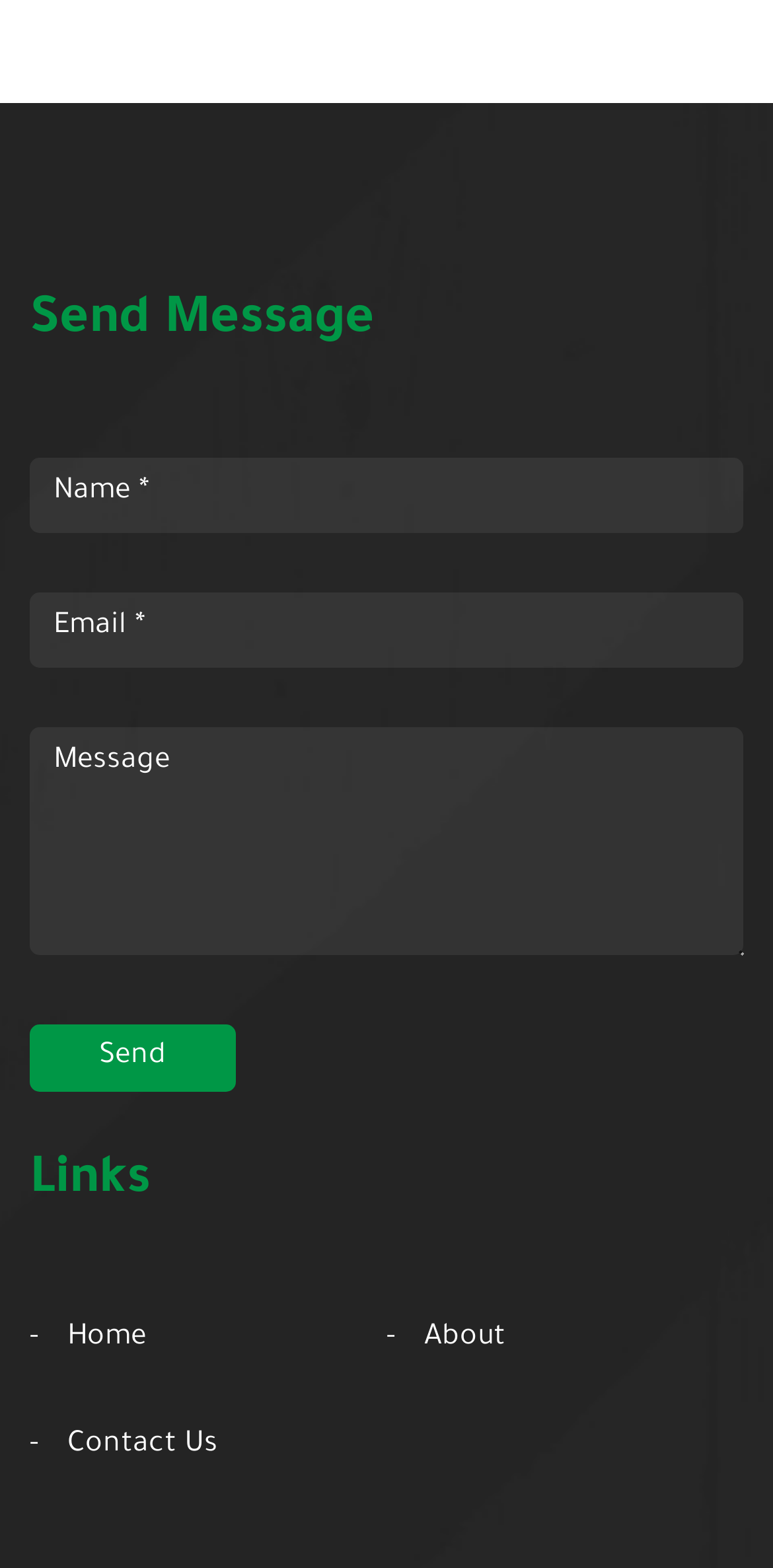Answer briefly with one word or phrase:
What is the label of the first input field?

Name